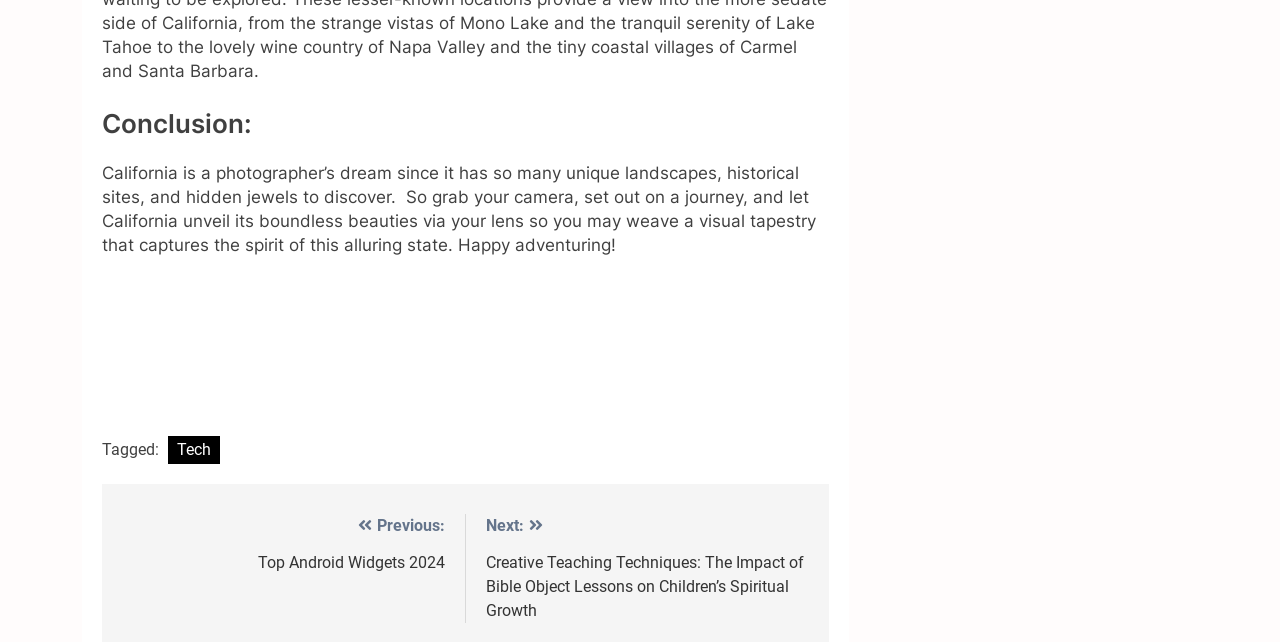What is the author encouraging readers to do?
Answer briefly with a single word or phrase based on the image.

grab your camera